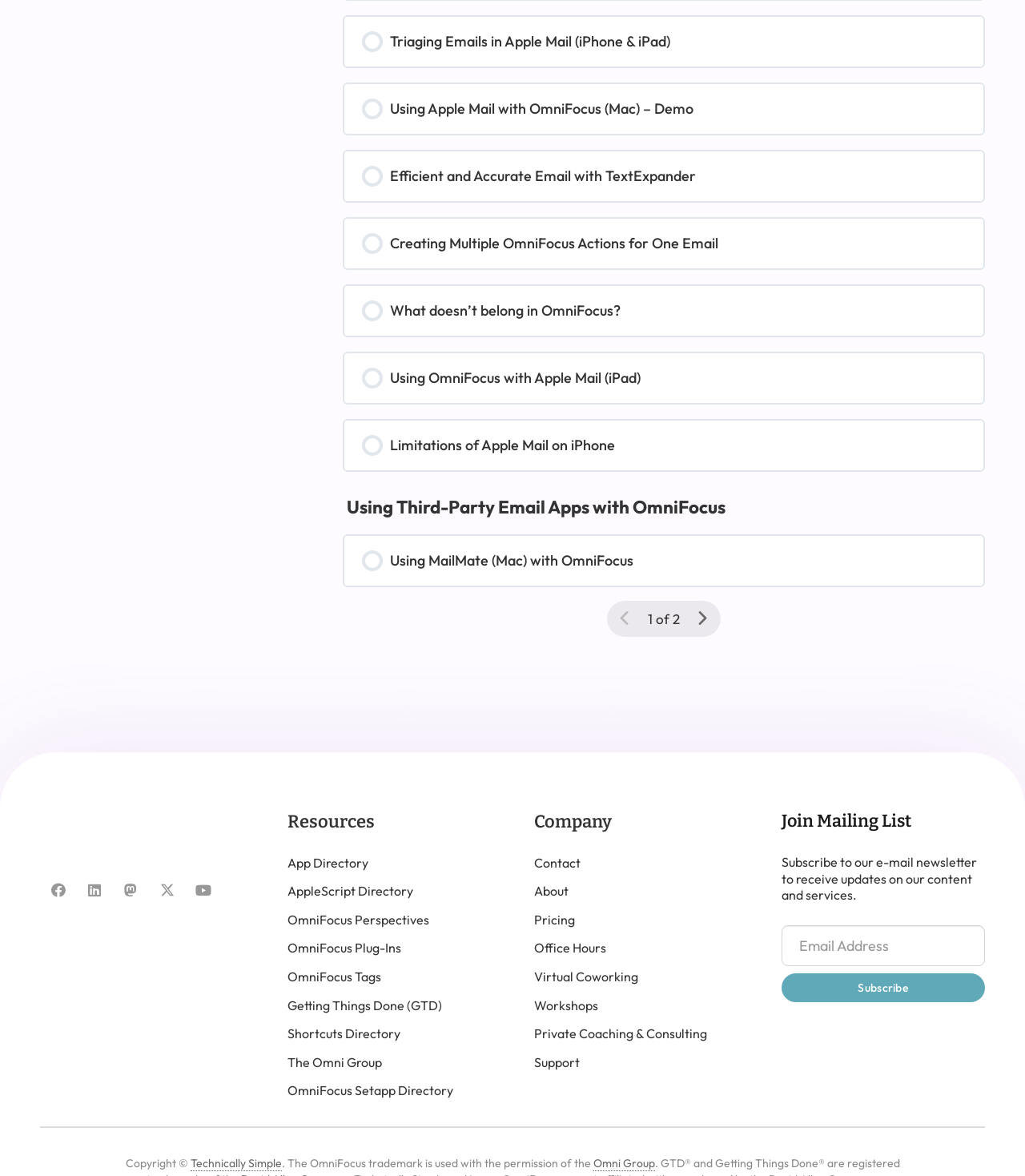What is the function of the 'Previous Page' and 'Next Page' links?
Based on the image, please offer an in-depth response to the question.

The 'Previous Page' and 'Next Page' links are located near the bottom of the webpage, and they are accompanied by a '1 of 2' indicator. This suggests that the links are used to navigate between multiple pages of content.